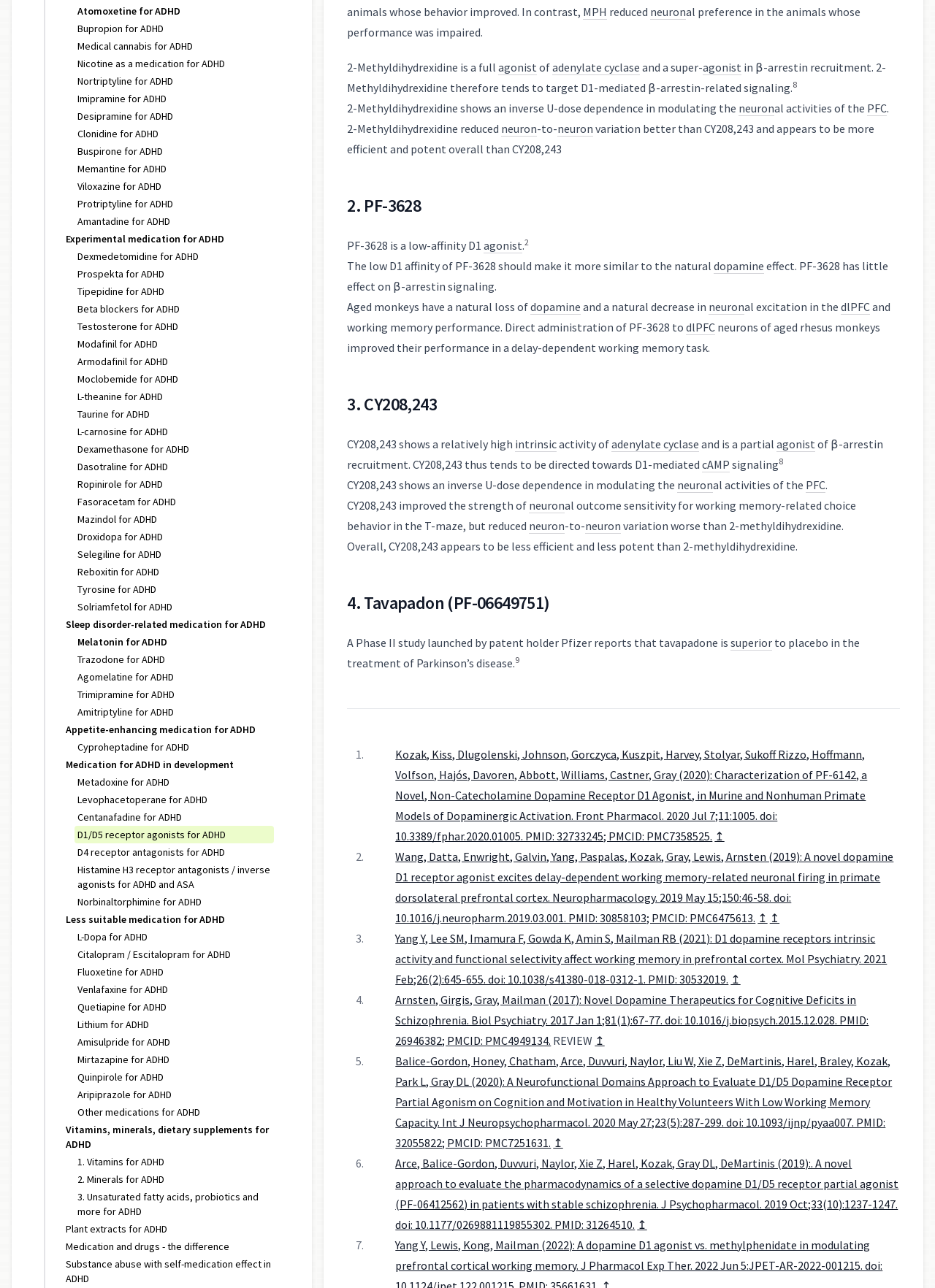Refer to the screenshot and give an in-depth answer to this question: What is the last medication listed for ADHD?

I scrolled down to the bottom of the webpage and found that the last medication listed for ADHD is 'Other medications'.